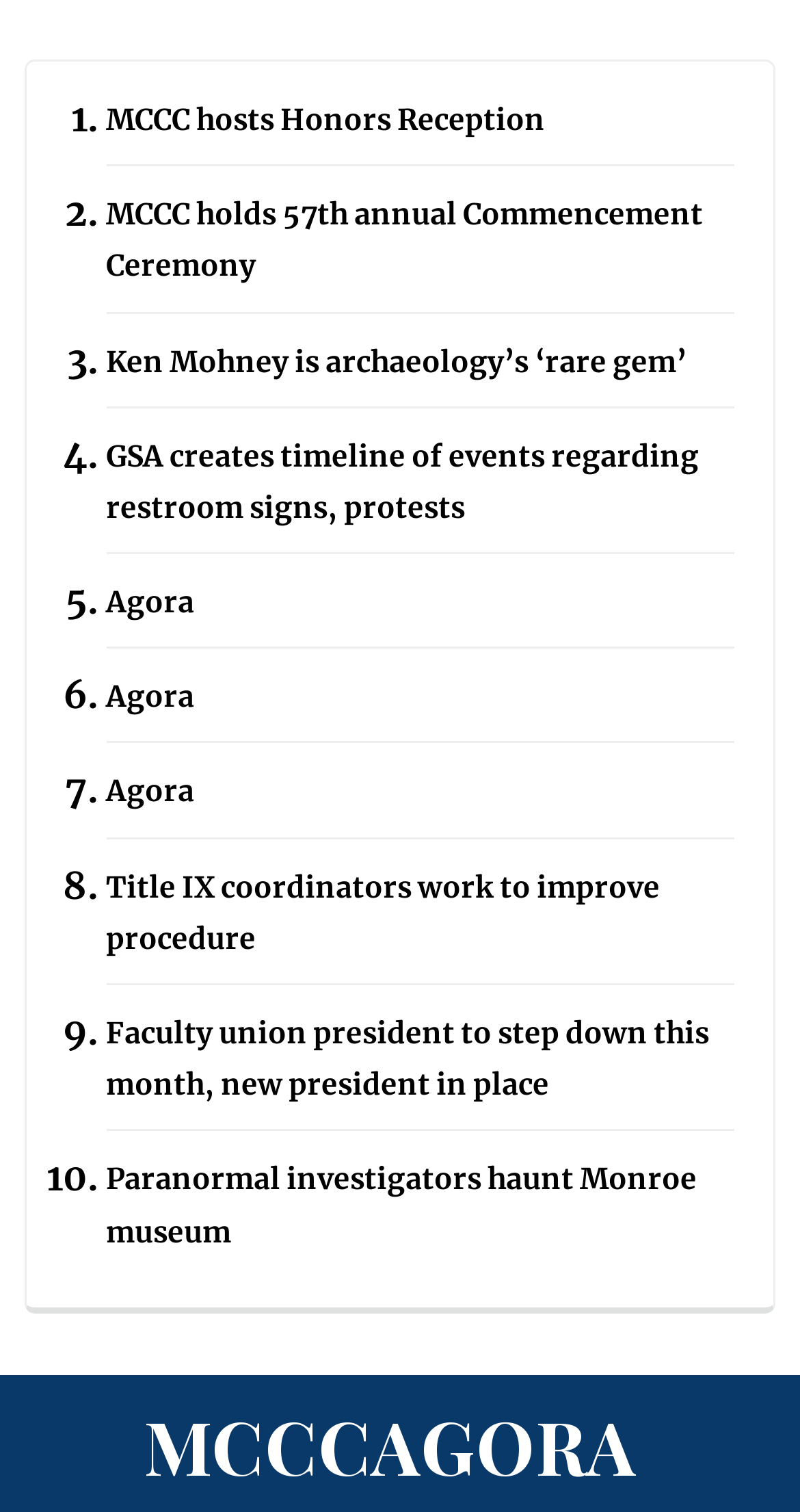Please provide the bounding box coordinates for the element that needs to be clicked to perform the following instruction: "Read the article 'Ken Mohney is archaeology’s ‘rare gem’'". The coordinates should be given as four float numbers between 0 and 1, i.e., [left, top, right, bottom].

[0.133, 0.226, 0.858, 0.251]